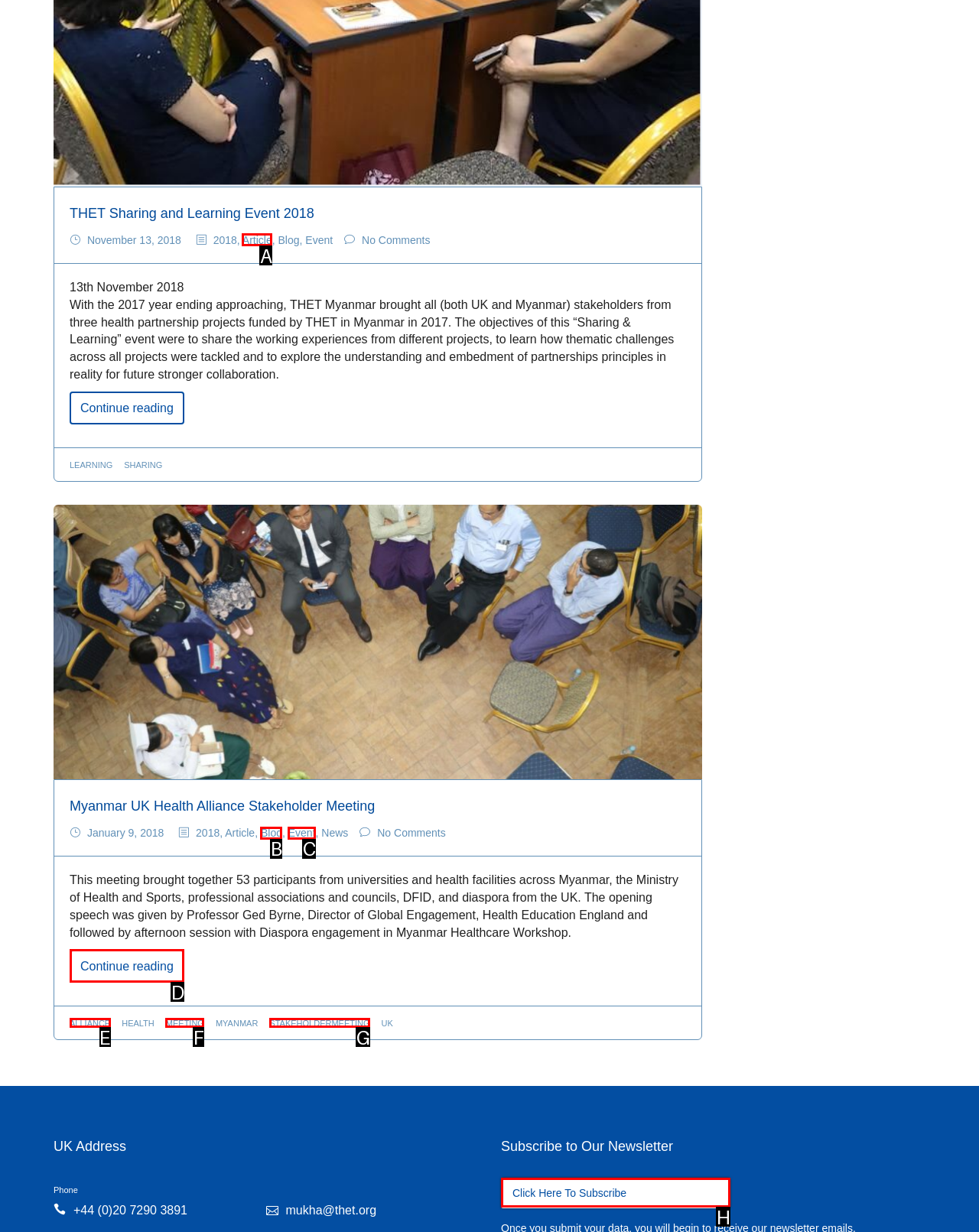Which option should you click on to fulfill this task: Subscribe to the newsletter? Answer with the letter of the correct choice.

H